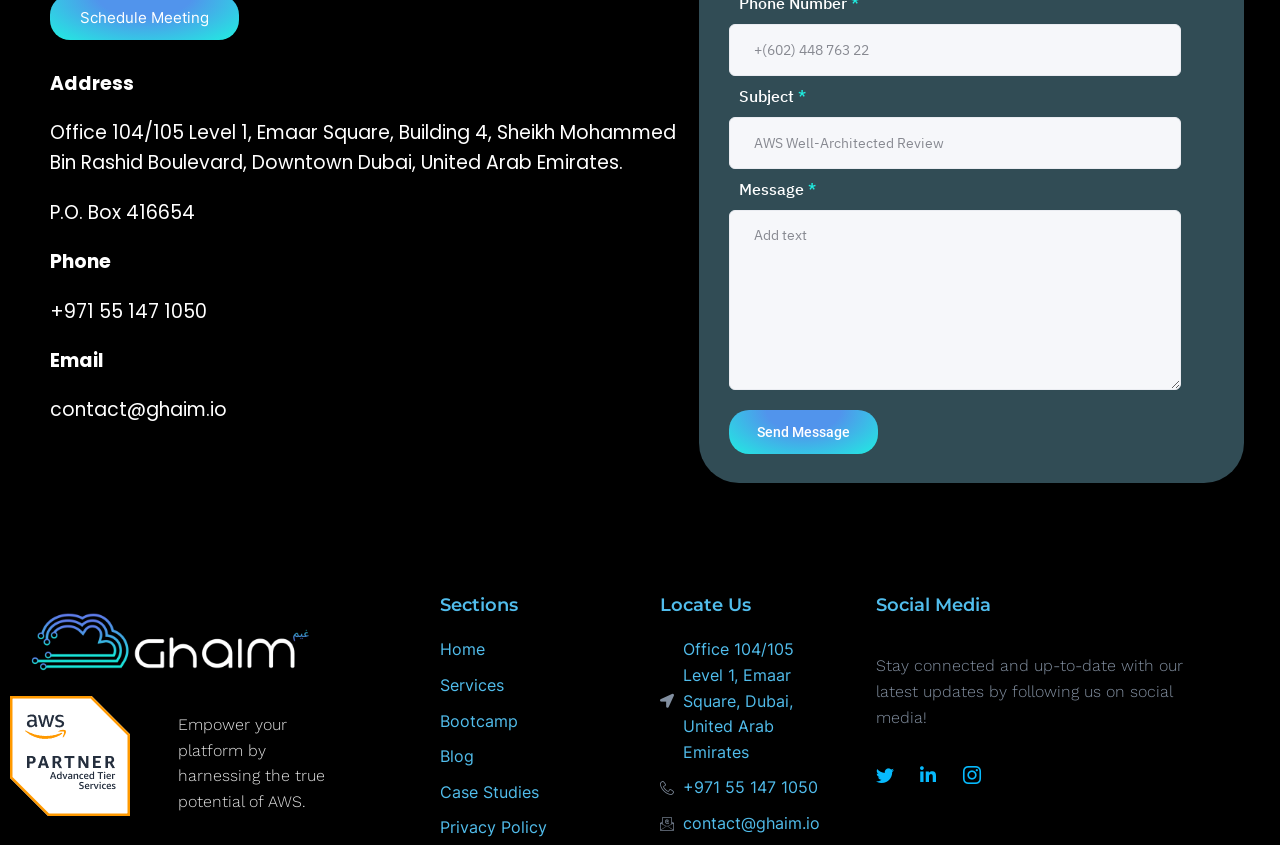Determine the bounding box coordinates for the area you should click to complete the following instruction: "Follow on social media".

[0.685, 0.907, 0.706, 0.928]